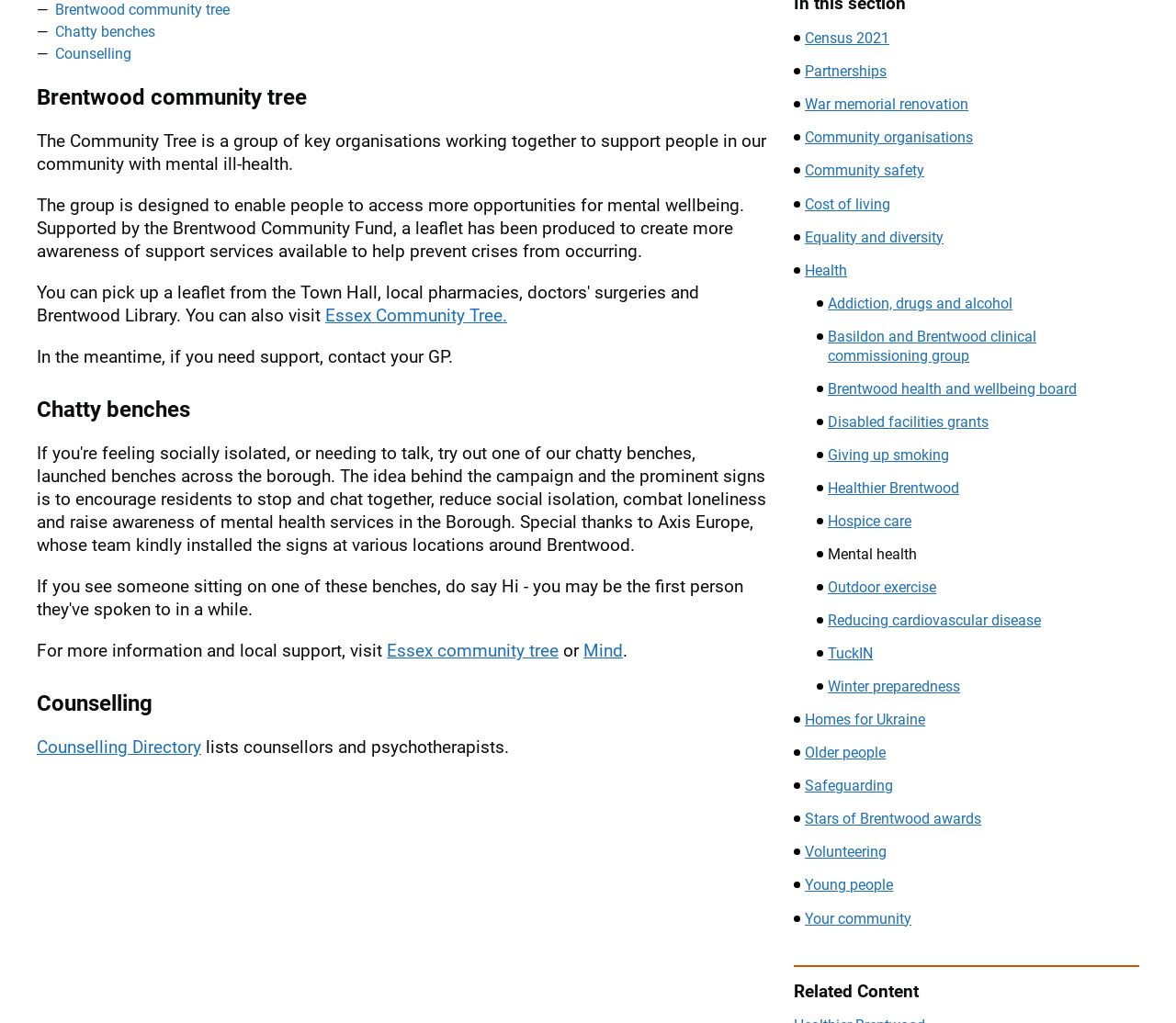Based on the element description "South Africa", predict the bounding box coordinates of the UI element.

None